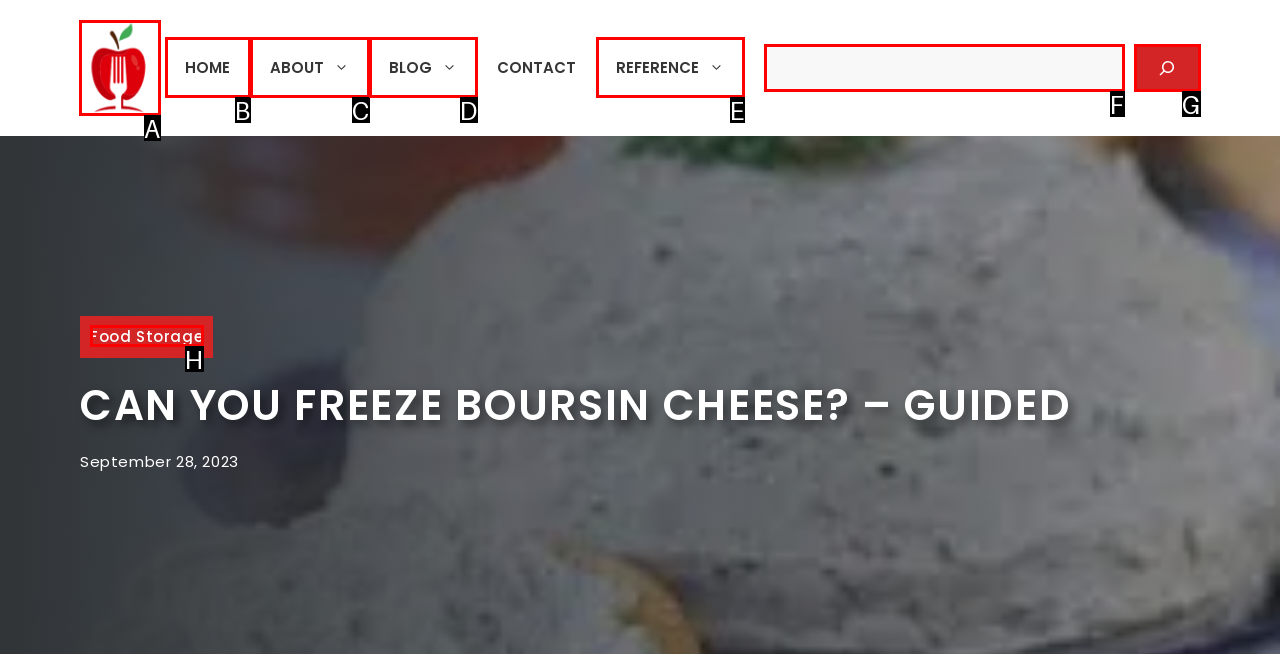Identify the HTML element to click to fulfill this task: go to thefoodqueries homepage
Answer with the letter from the given choices.

A